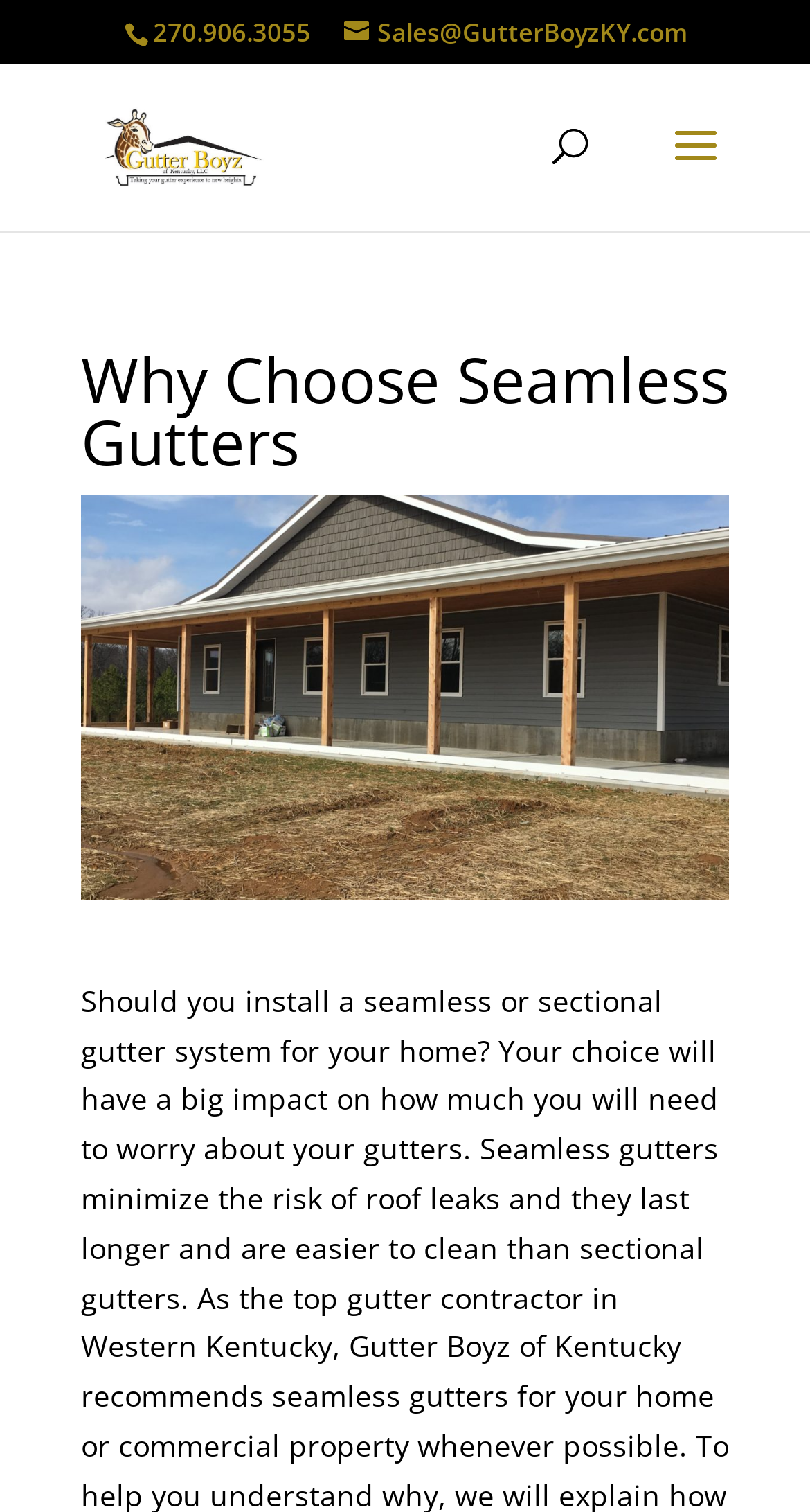Calculate the bounding box coordinates of the UI element given the description: "Sales@GutterBoyzKY.com".

[0.424, 0.01, 0.847, 0.033]